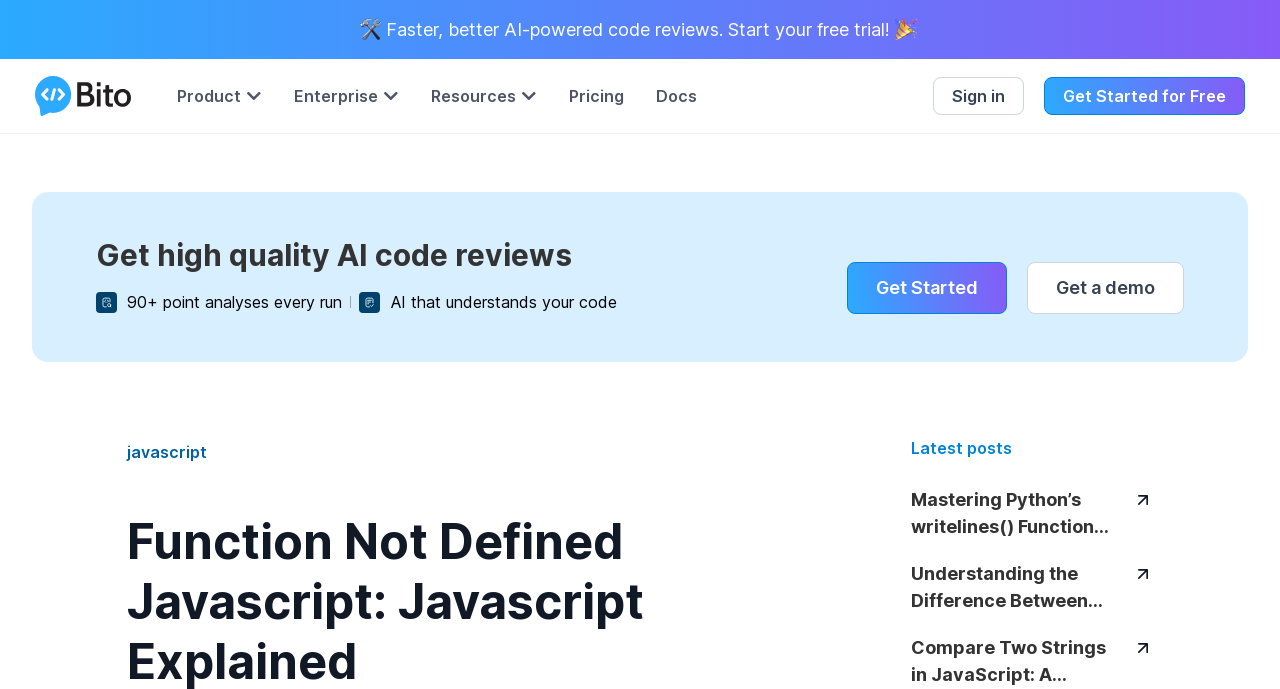Determine the bounding box coordinates for the HTML element described here: "Sign in".

[0.729, 0.112, 0.8, 0.167]